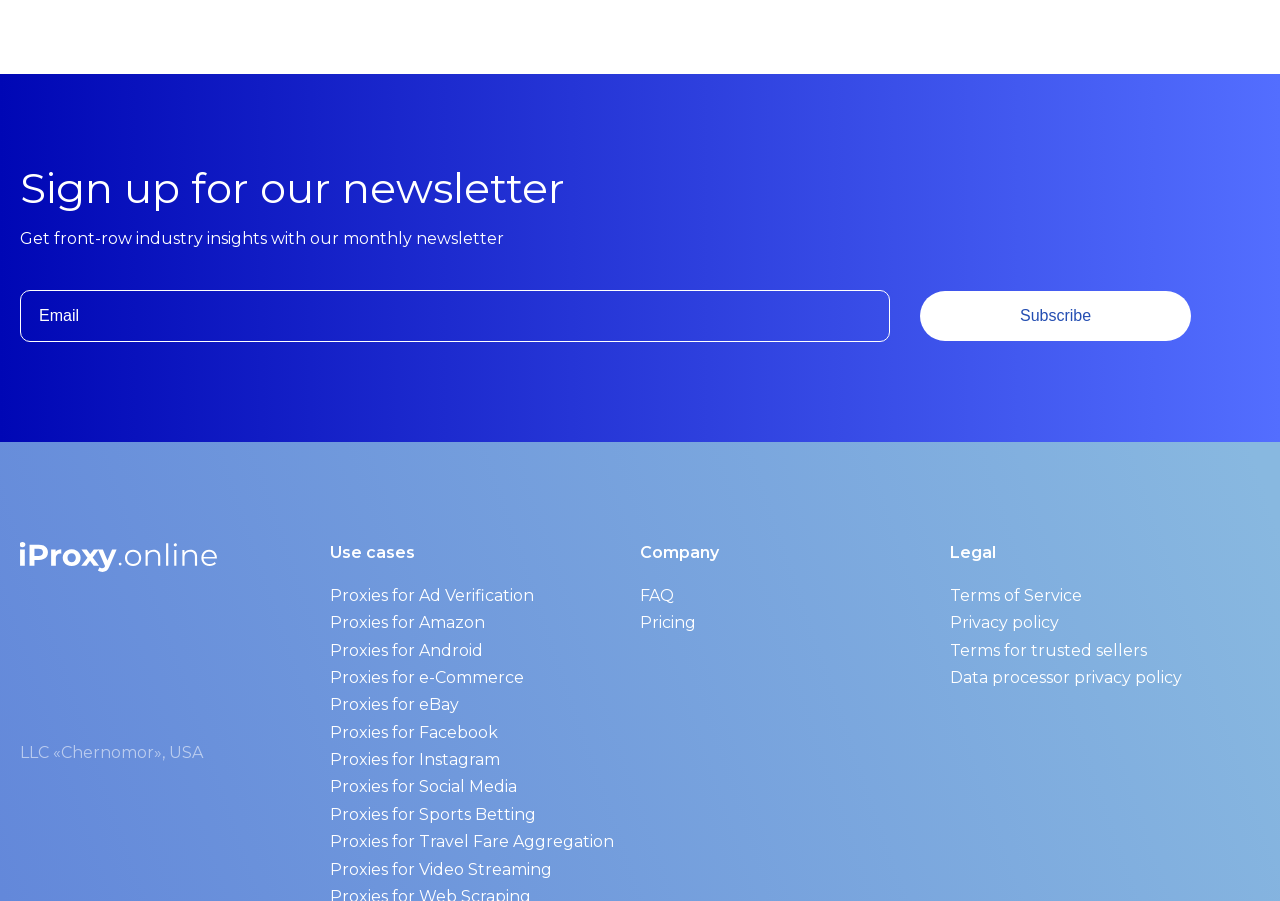Provide a thorough and detailed response to the question by examining the image: 
What is the purpose of the newsletter?

Based on the webpage, the heading 'Sign up for our newsletter' and the static text 'Get front-row industry insights with our monthly newsletter' suggest that the purpose of the newsletter is to provide industry insights to subscribers.